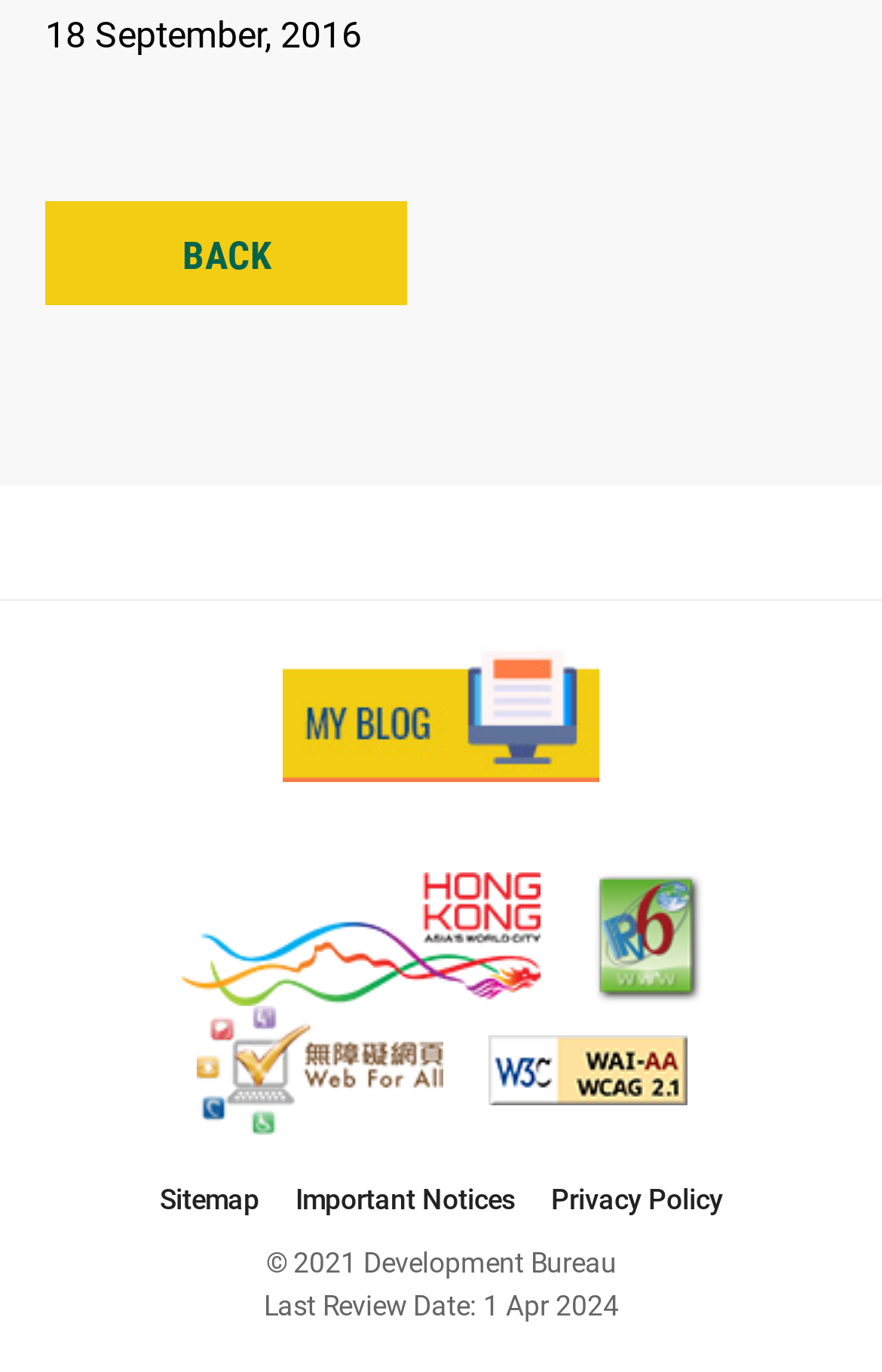Please identify the bounding box coordinates of the clickable area that will allow you to execute the instruction: "view sitemap".

[0.181, 0.861, 0.294, 0.889]